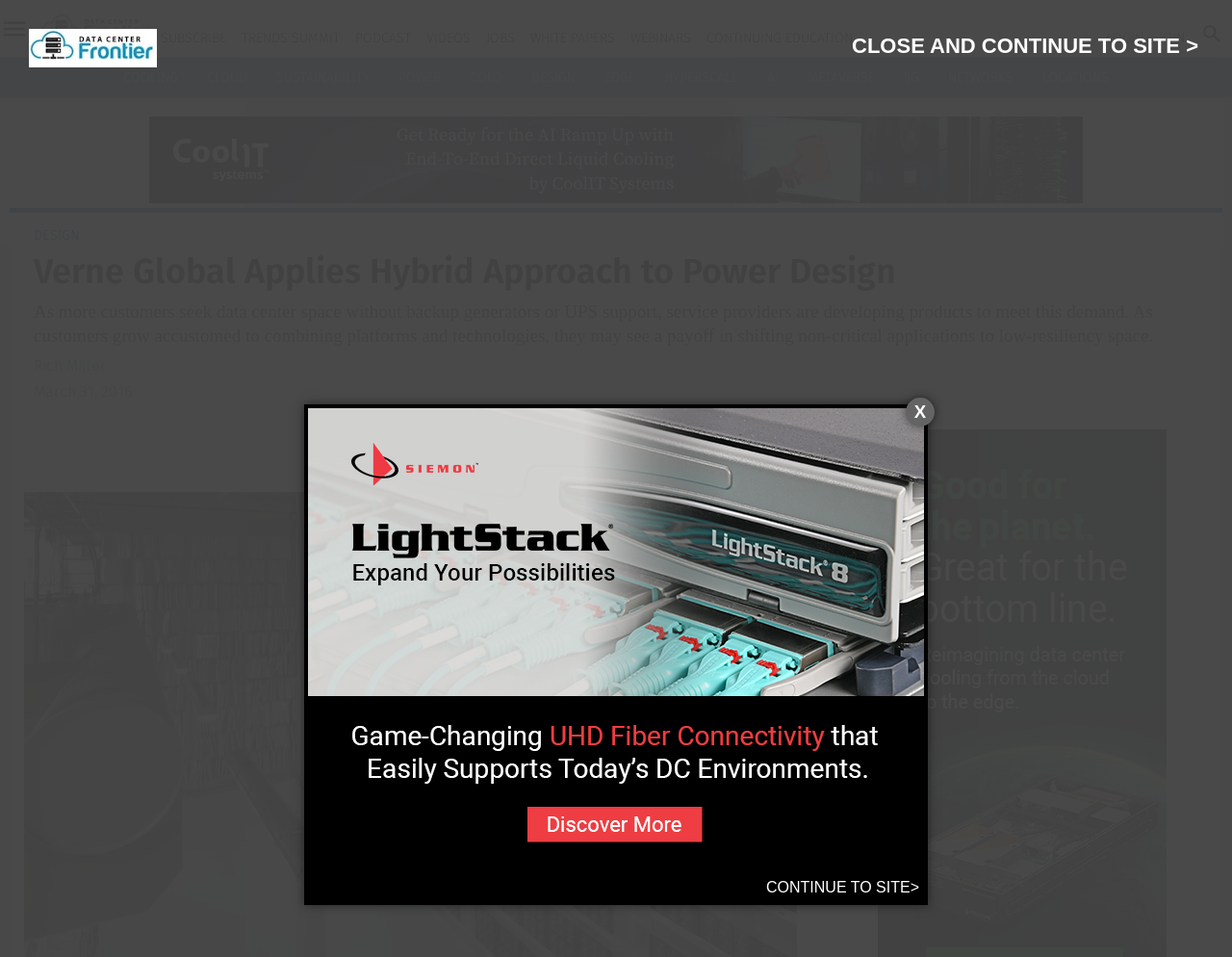Identify the bounding box of the HTML element described as: "Return to imPULSE index".

None